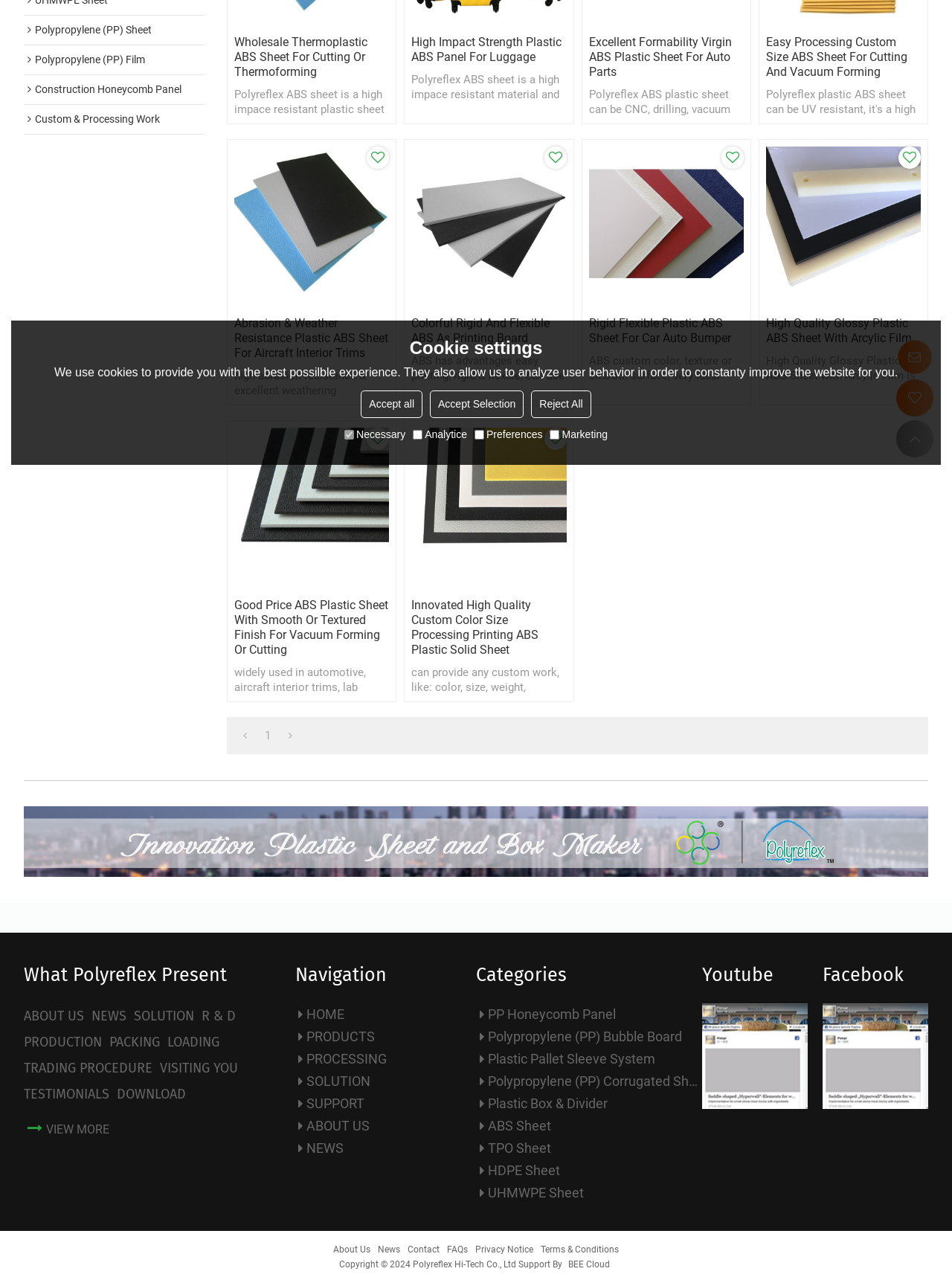Highlight the bounding box of the UI element that corresponds to this description: "Polypropylene (PP) Film".

[0.025, 0.035, 0.215, 0.059]